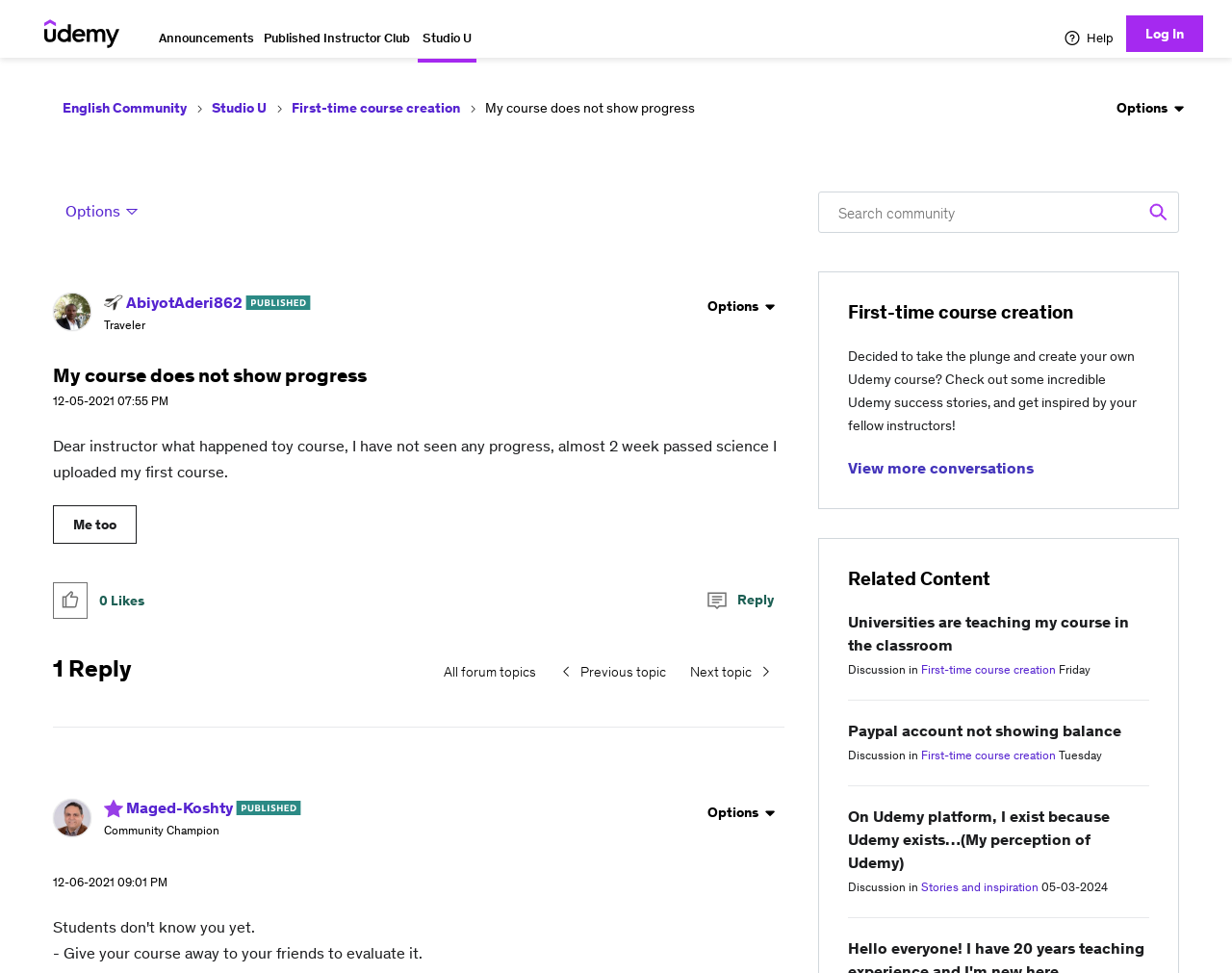What is the topic of the post?
Look at the webpage screenshot and answer the question with a detailed explanation.

I found the answer by looking at the heading element 'My course does not show progress' which indicates that the topic of the post is about a course not showing progress.